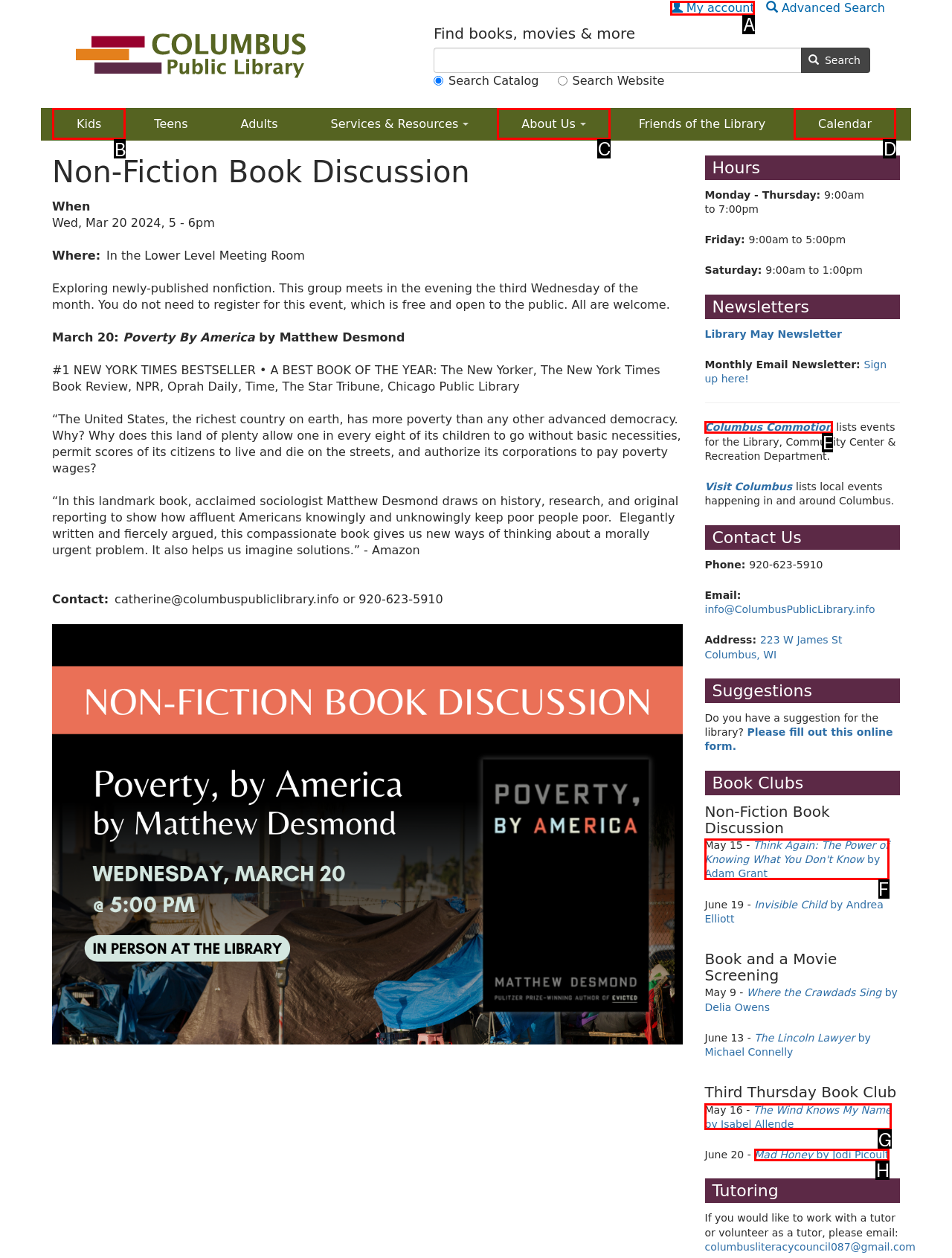Tell me which element should be clicked to achieve the following objective: Click on the 'Kids' link
Reply with the letter of the correct option from the displayed choices.

B